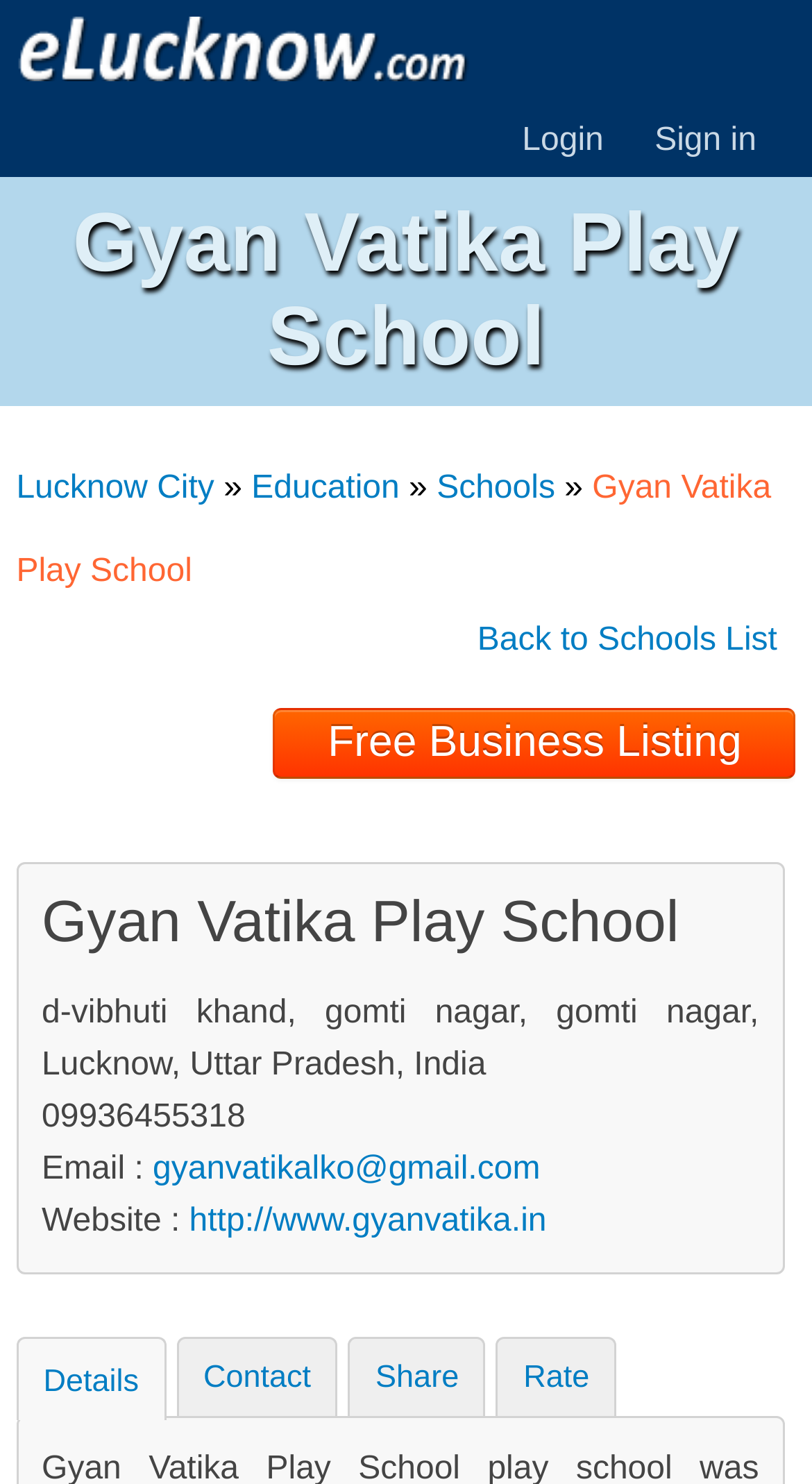Locate the bounding box coordinates of the element that needs to be clicked to carry out the instruction: "Click on Login". The coordinates should be given as four float numbers ranging from 0 to 1, i.e., [left, top, right, bottom].

[0.643, 0.083, 0.795, 0.107]